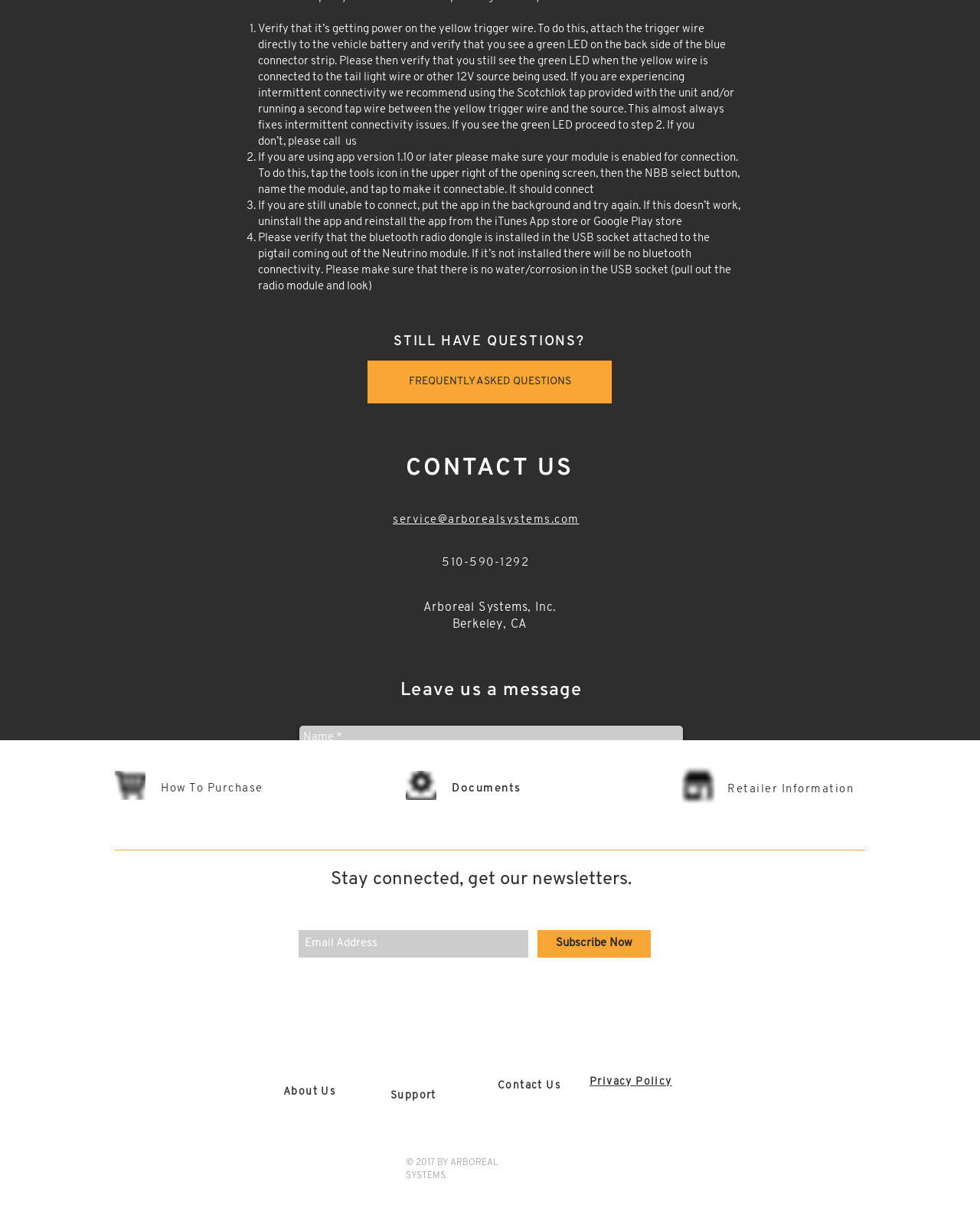Please answer the following question using a single word or phrase: 
What is the purpose of the Scotchlok tap?

Fix intermittent connectivity issues